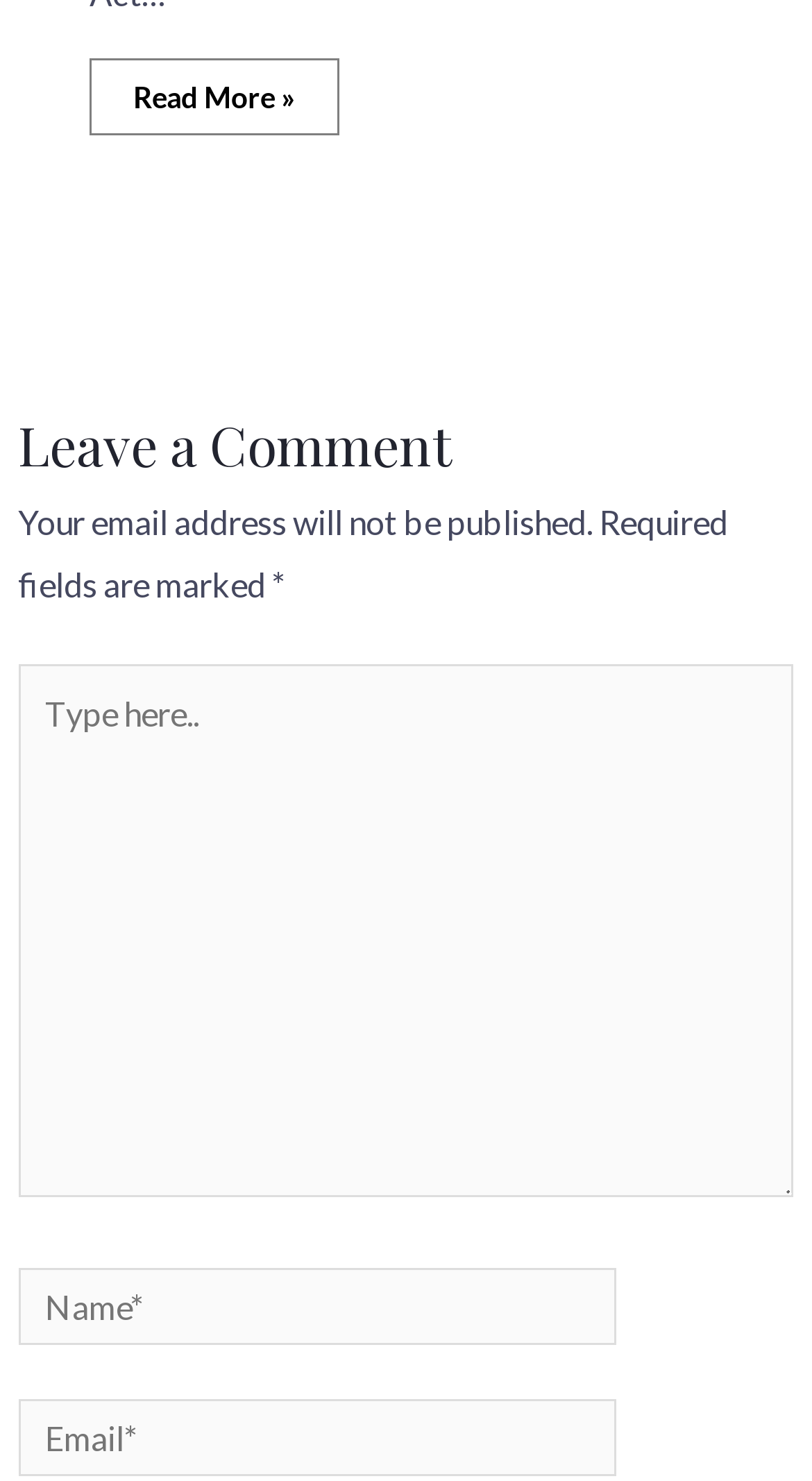Find and provide the bounding box coordinates for the UI element described with: "Returns & Refunds Policy".

[0.283, 0.243, 0.717, 0.268]